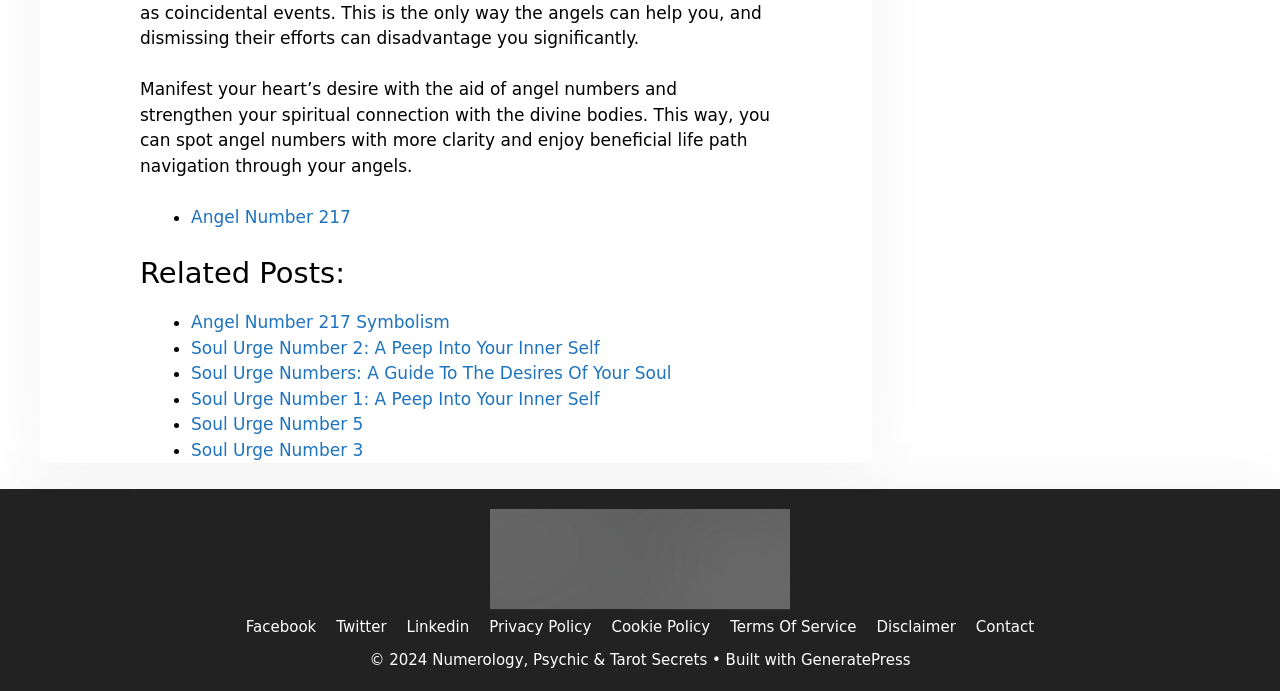Find the bounding box coordinates for the HTML element described as: "Privacy Policy". The coordinates should consist of four float values between 0 and 1, i.e., [left, top, right, bottom].

[0.382, 0.895, 0.462, 0.921]